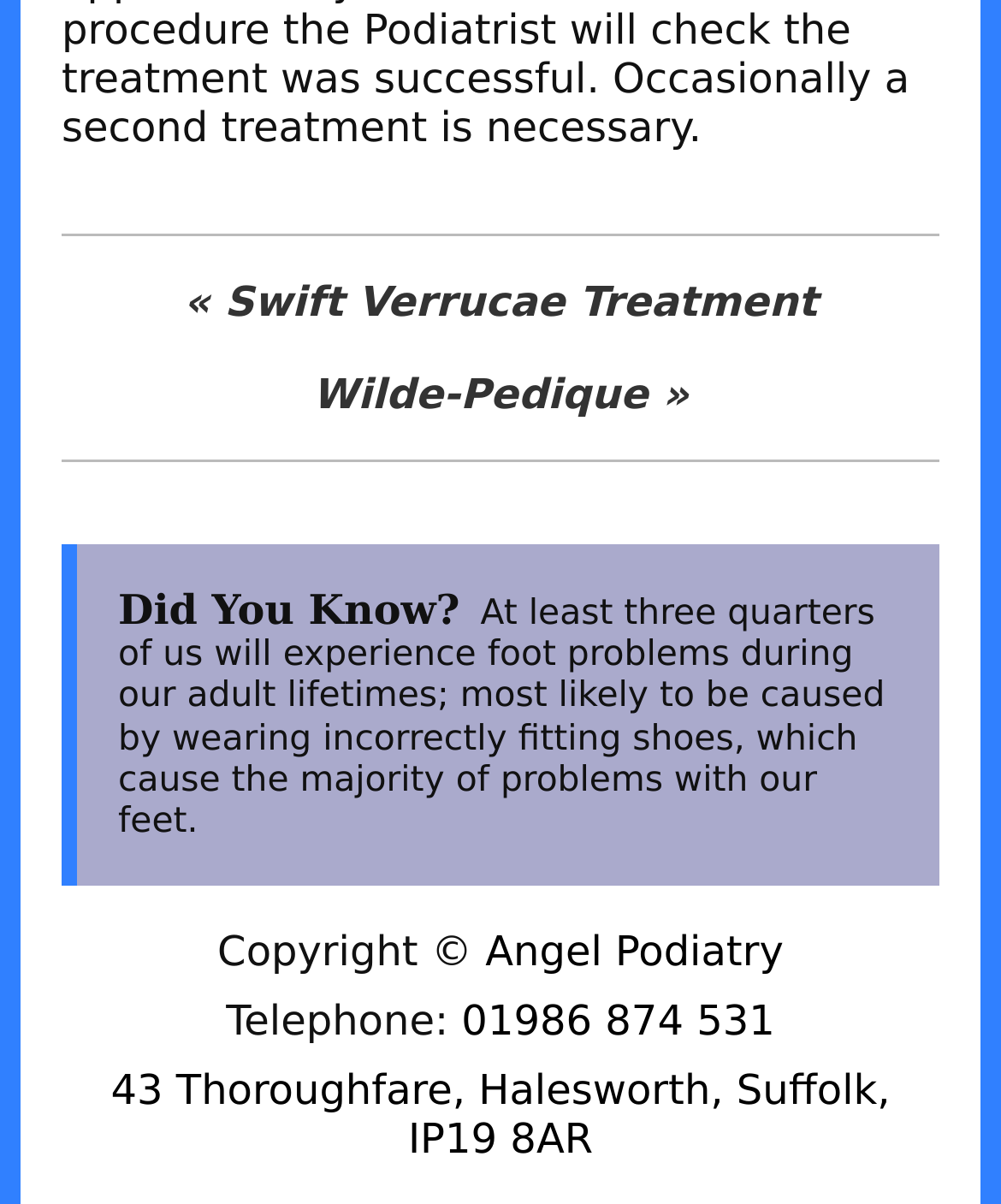What is the address of the clinic?
Answer the question with detailed information derived from the image.

The address of the clinic can be found in the link with the text '43 Thoroughfare, Halesworth, Suffolk, IP19 8AR' at the bottom of the webpage.